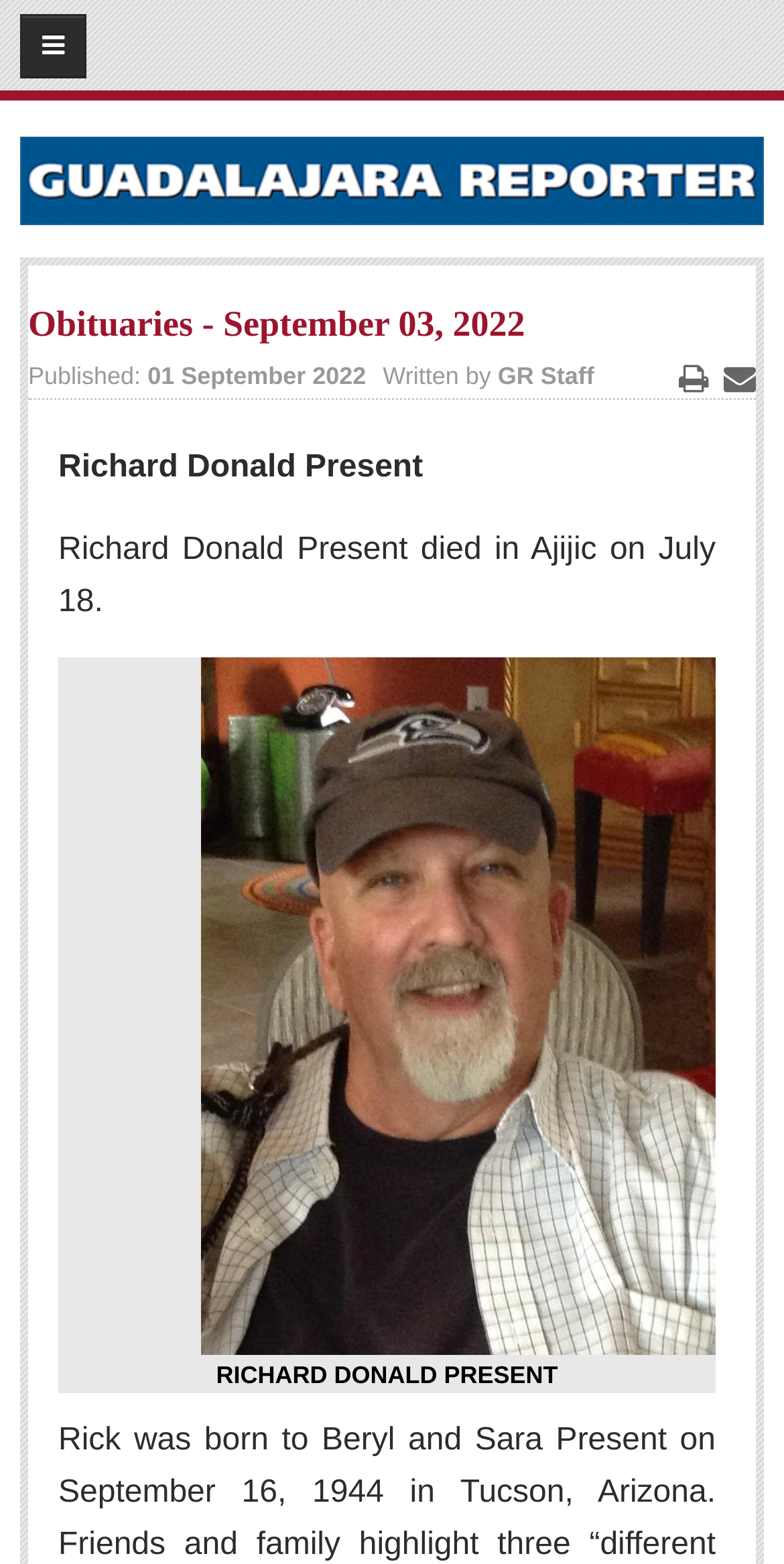Identify the bounding box coordinates of the area that should be clicked in order to complete the given instruction: "Login to the website". The bounding box coordinates should be four float numbers between 0 and 1, i.e., [left, top, right, bottom].

[0.051, 0.451, 0.946, 0.491]